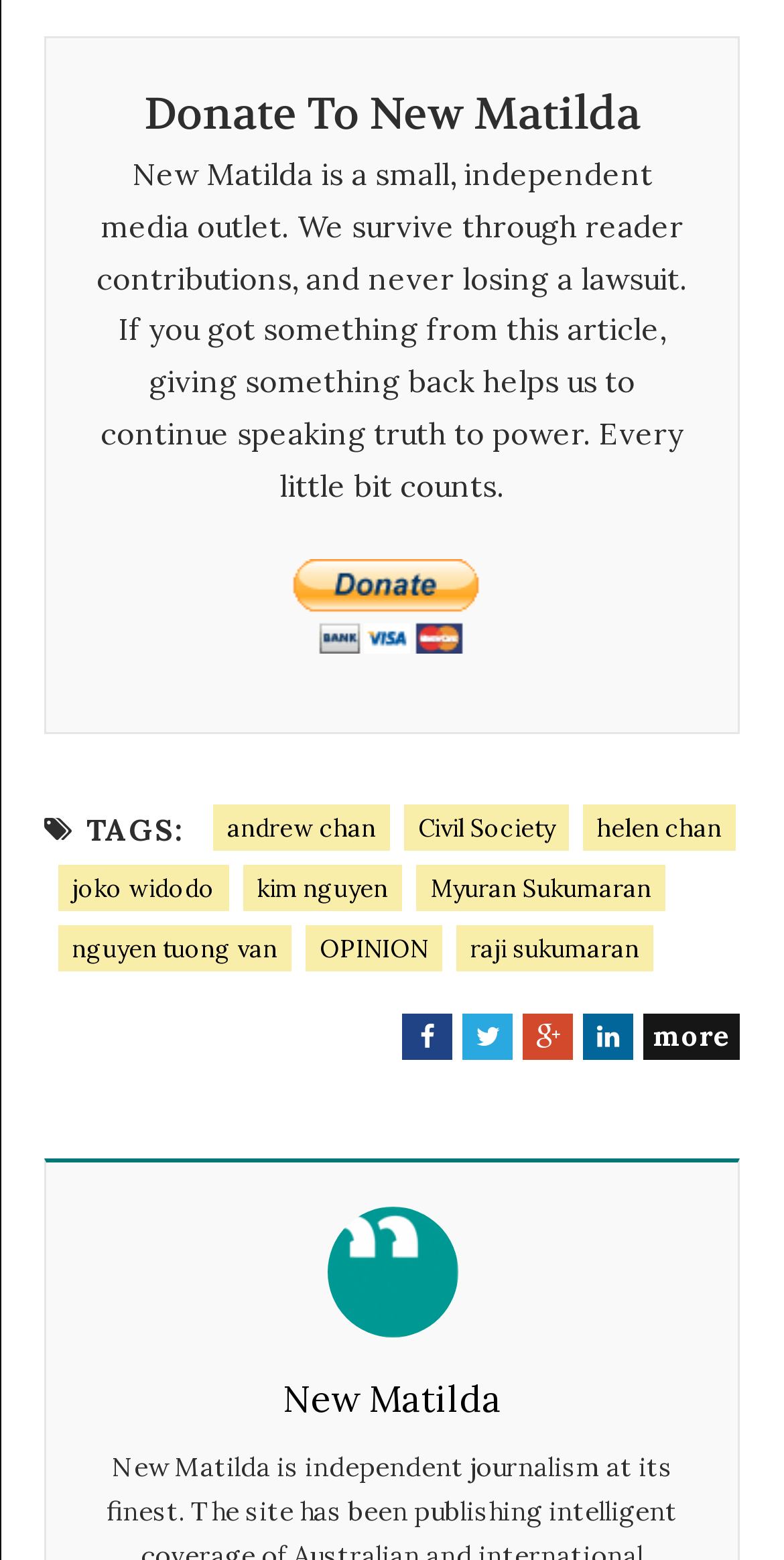What is the purpose of this webpage?
Please provide a comprehensive answer based on the information in the image.

The webpage has a heading 'Donate To New Matilda' and a static text explaining the importance of reader contributions to the independent media outlet, indicating that the purpose of this webpage is to facilitate donations to New Matilda.